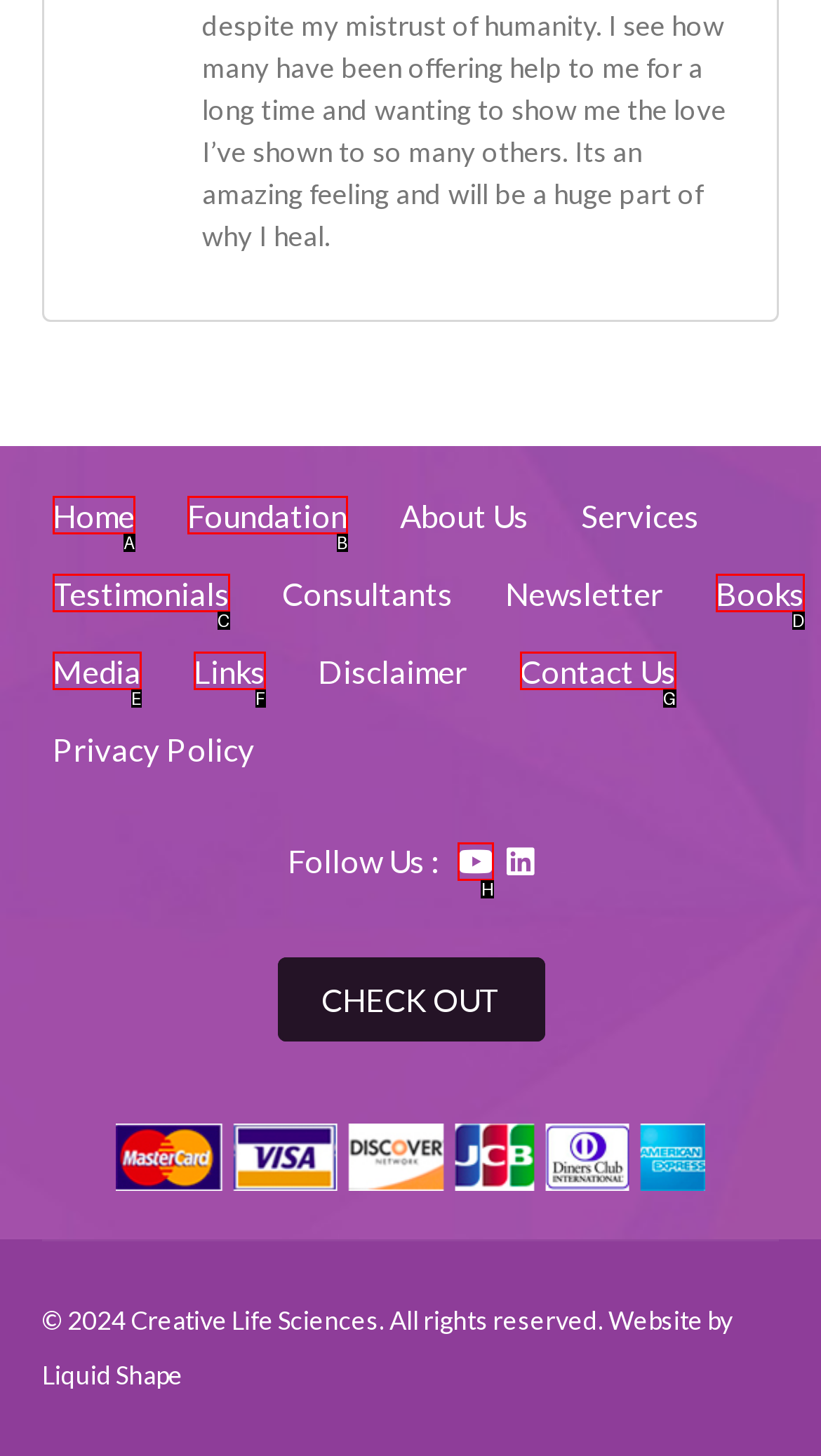Tell me which option best matches this description: parent_node: Follow Us :
Answer with the letter of the matching option directly from the given choices.

H